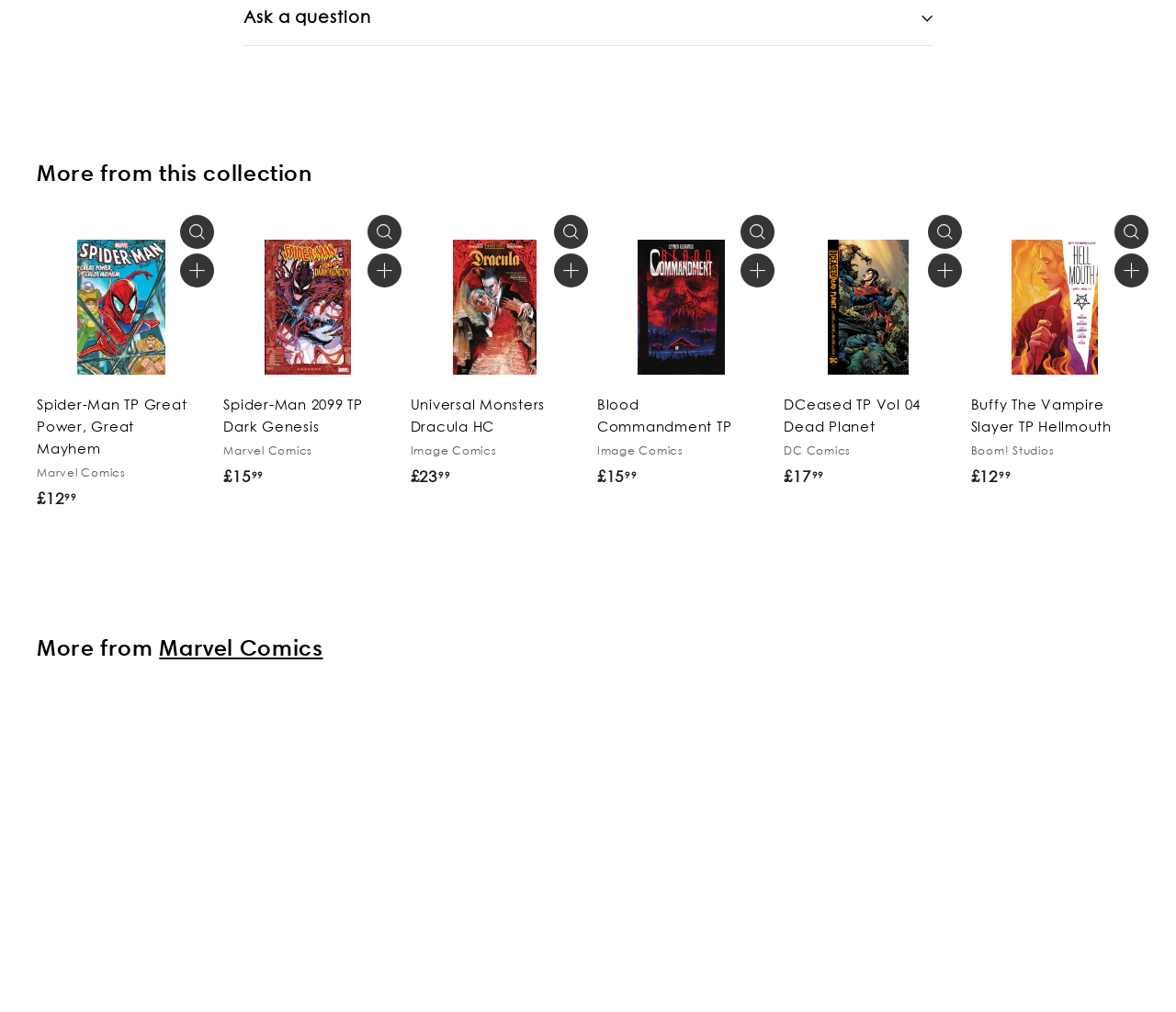Locate the bounding box coordinates of the area you need to click to fulfill this instruction: 'Add the 'Universal Monsters Dracula HC Image Comics £23.99' product to cart'. The coordinates must be in the form of four float numbers ranging from 0 to 1: [left, top, right, bottom].

[0.63, 0.254, 0.659, 0.287]